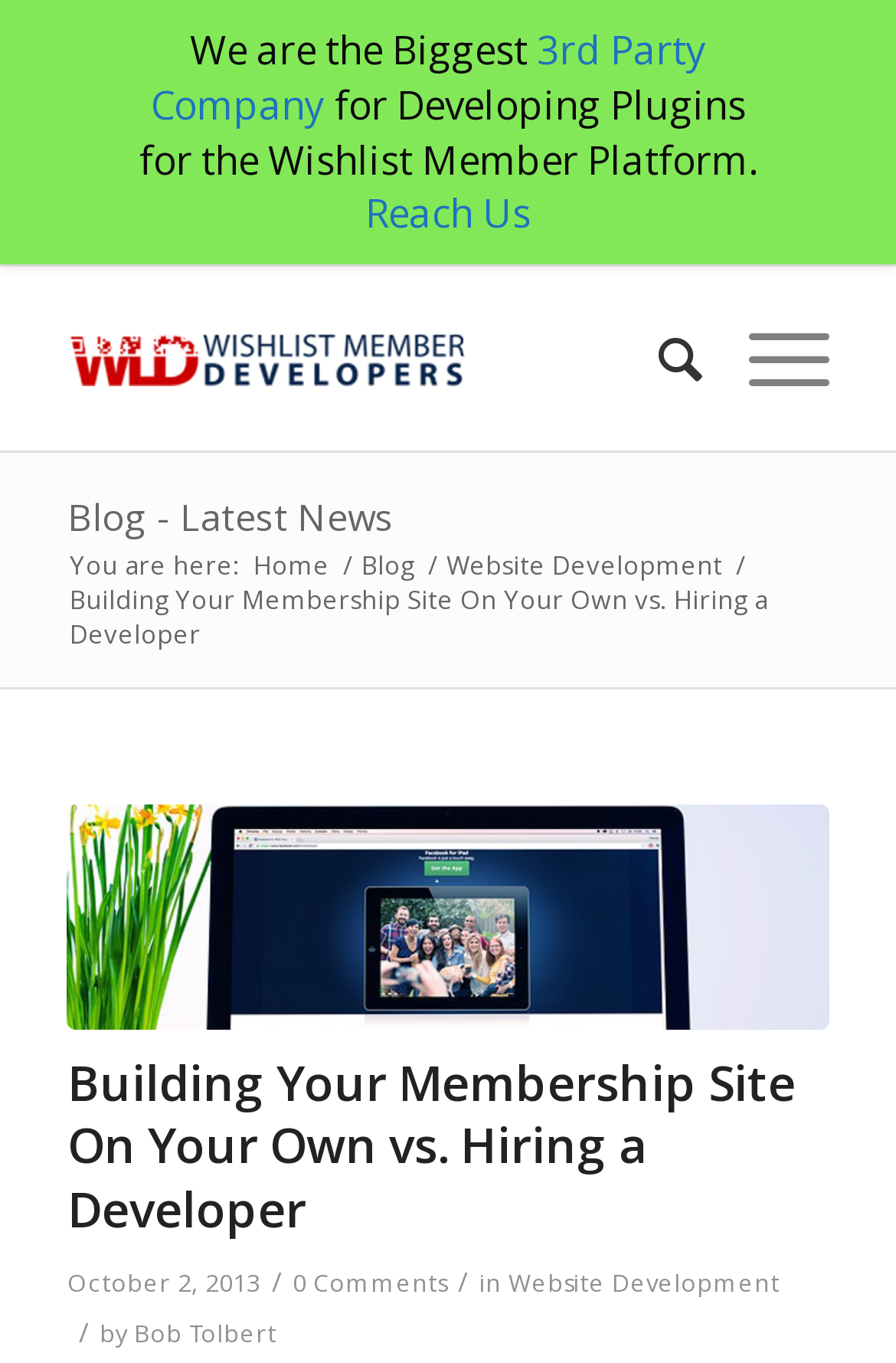What is the date of the current article?
Carefully analyze the image and provide a thorough answer to the question.

I found the answer by looking at the section below the article title, where it says 'October 2, 2013'. This indicates that the current article was published on October 2, 2013.